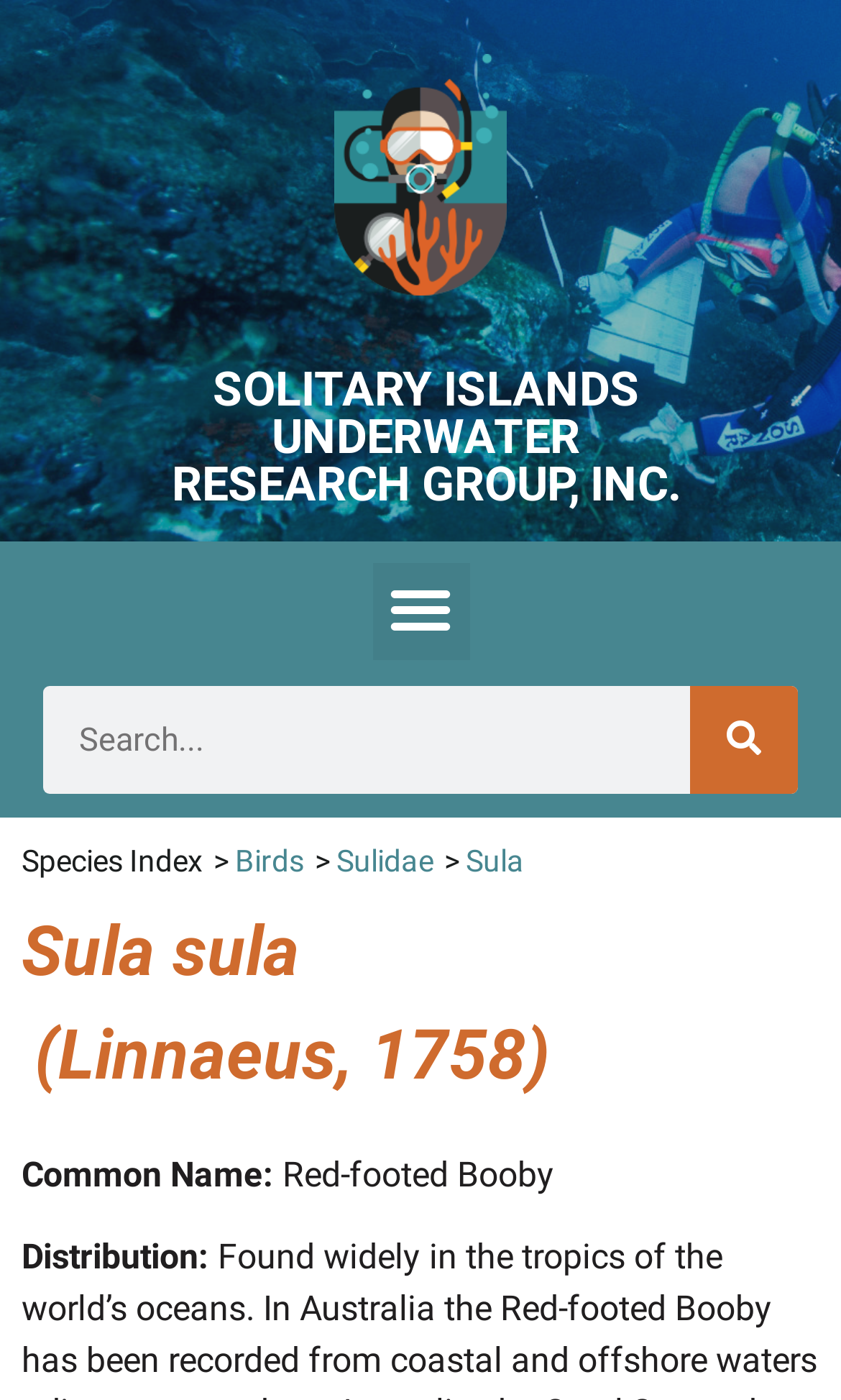Using the format (top-left x, top-left y, bottom-right x, bottom-right y), and given the element description, identify the bounding box coordinates within the screenshot: Services

None